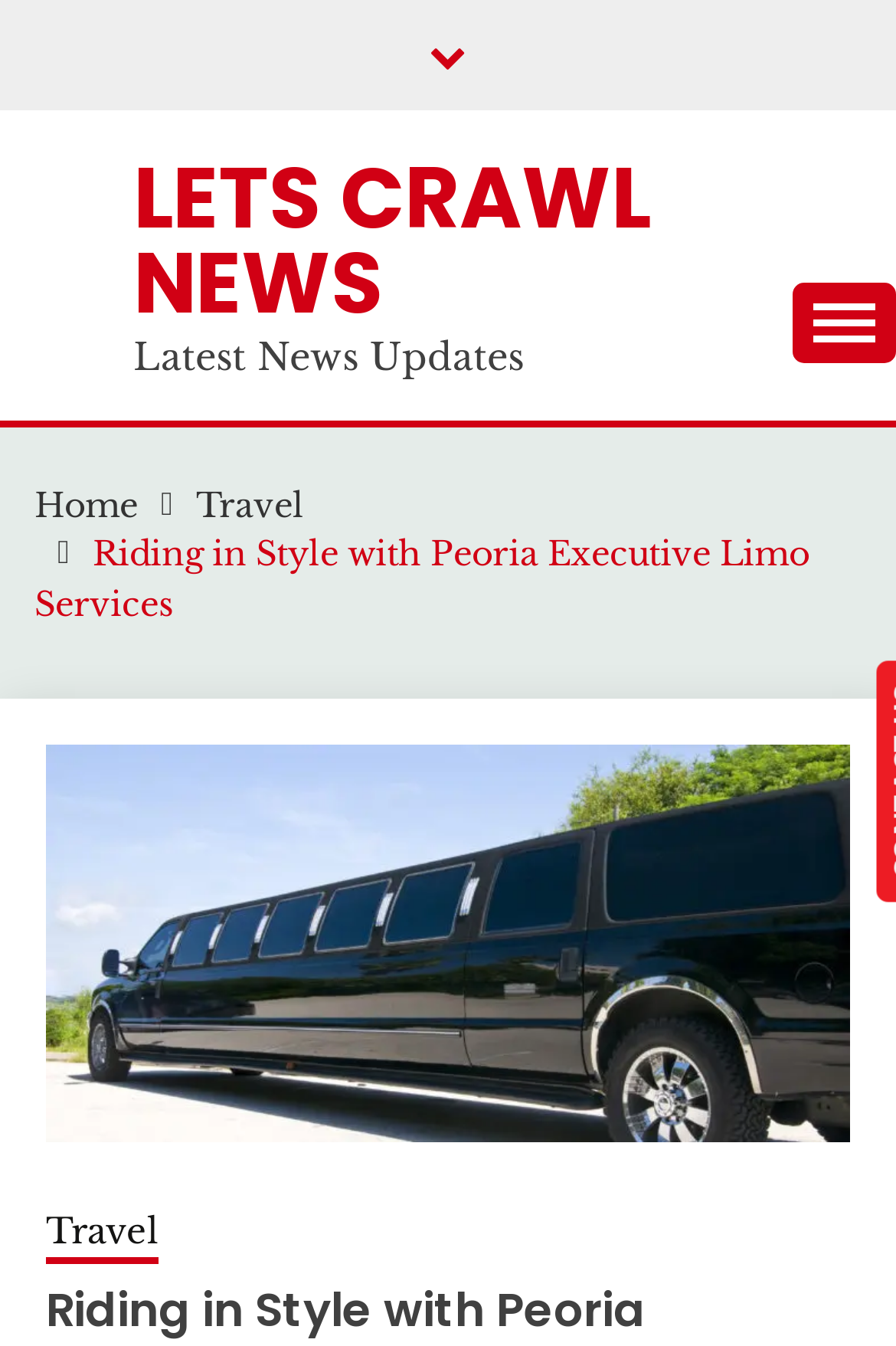Please answer the following question using a single word or phrase: 
What is the category of the current page?

Travel